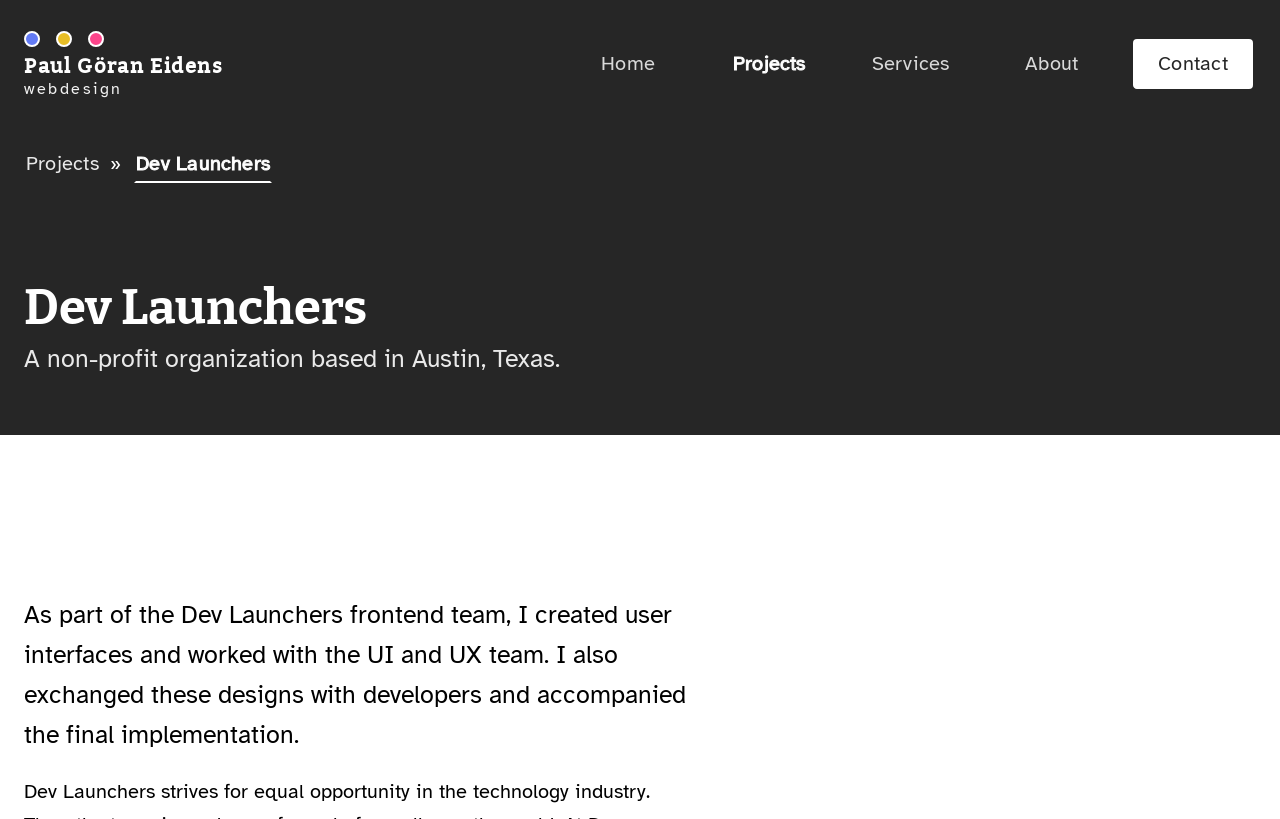What is the name of the person mentioned on the webpage?
Answer the question with a single word or phrase derived from the image.

Paul Göran Eidens